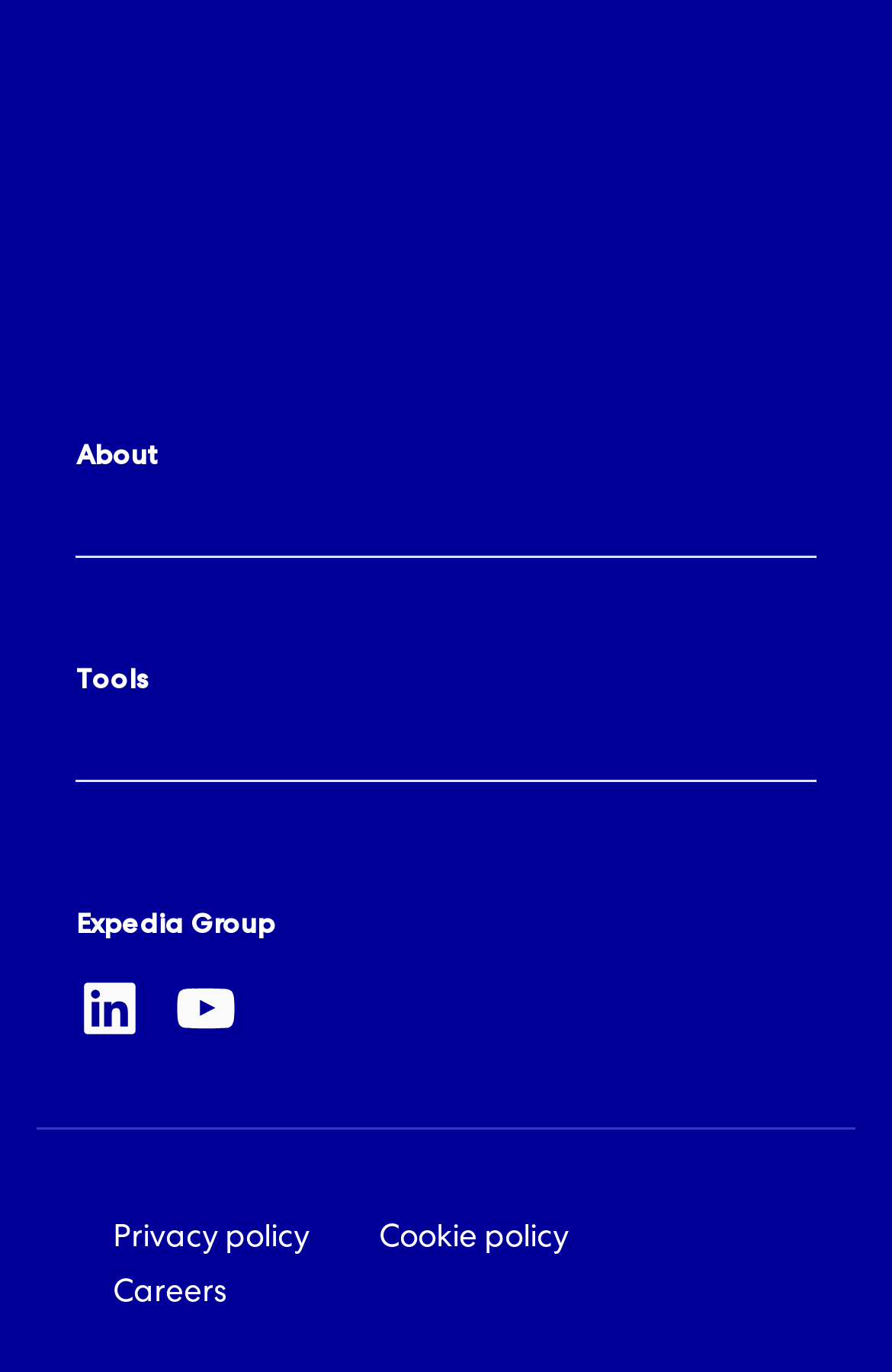Extract the bounding box coordinates of the UI element described by: "Terms & conditions". The coordinates should include four float numbers ranging from 0 to 1, e.g., [left, top, right, bottom].

[0.085, 0.541, 0.39, 0.57]